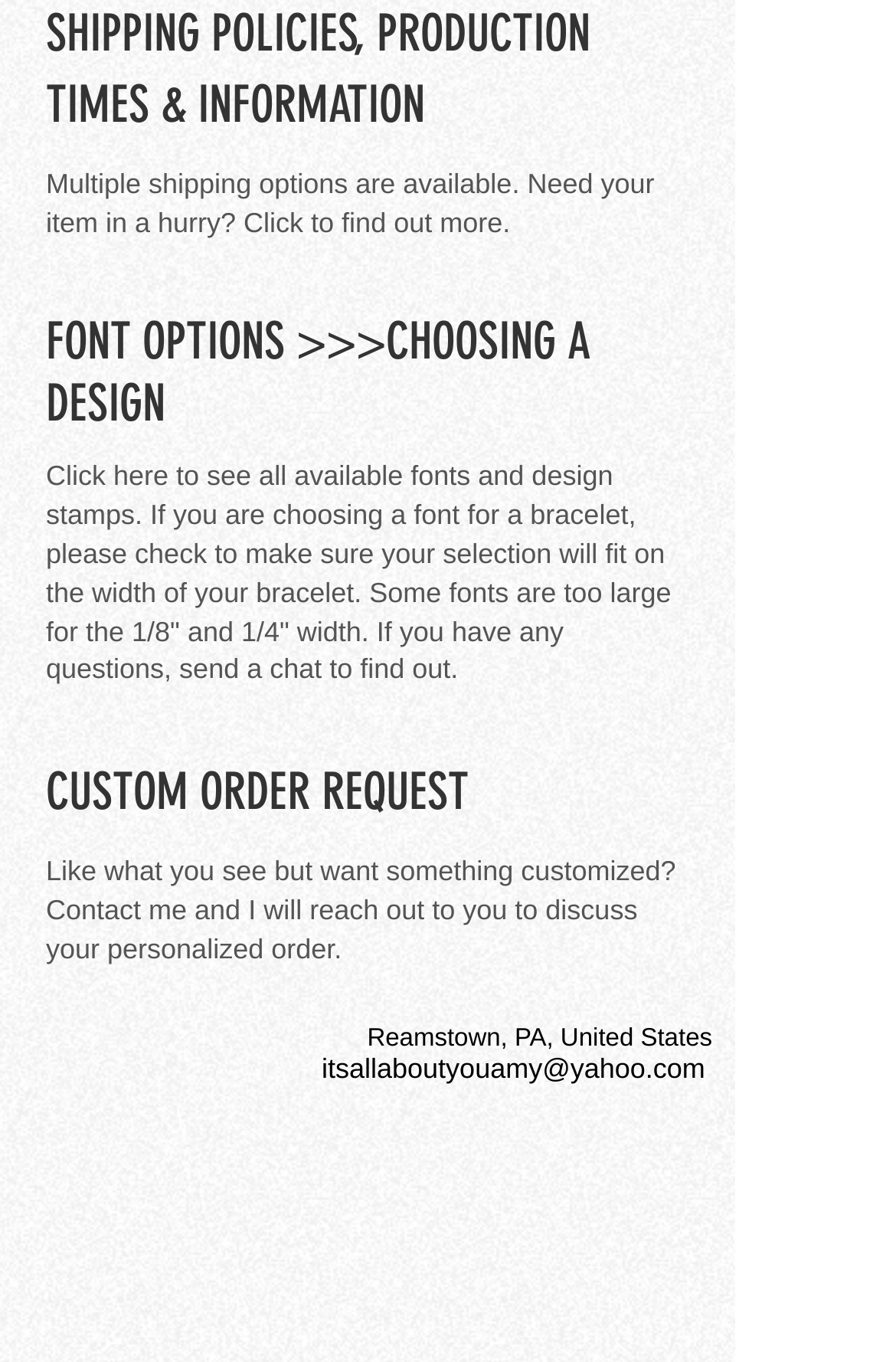Find the bounding box coordinates for the area that must be clicked to perform this action: "Click to learn about shipping policies".

[0.051, 0.002, 0.223, 0.048]